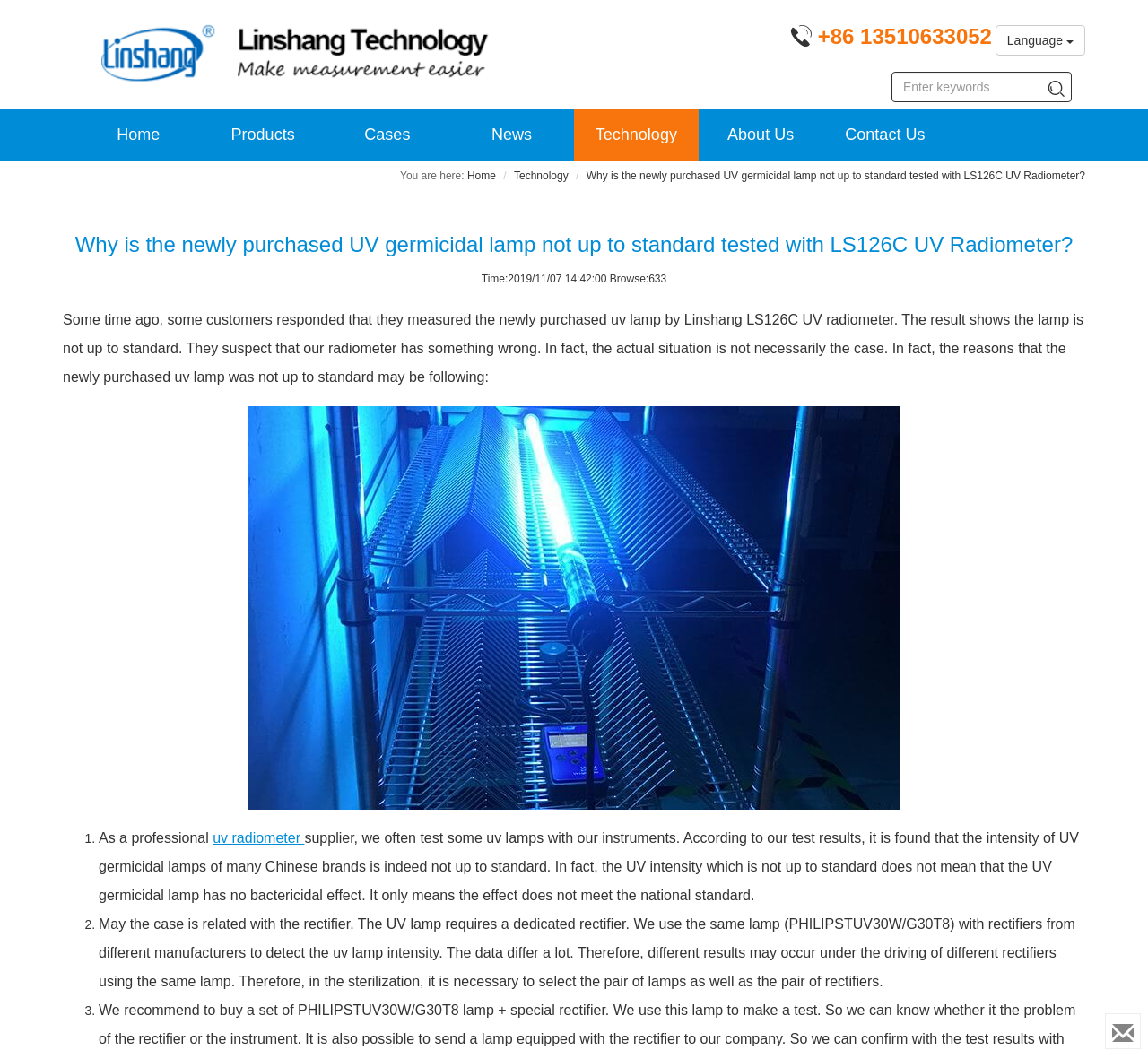Can you find the bounding box coordinates for the element to click on to achieve the instruction: "Contact us"?

[0.717, 0.104, 0.825, 0.153]